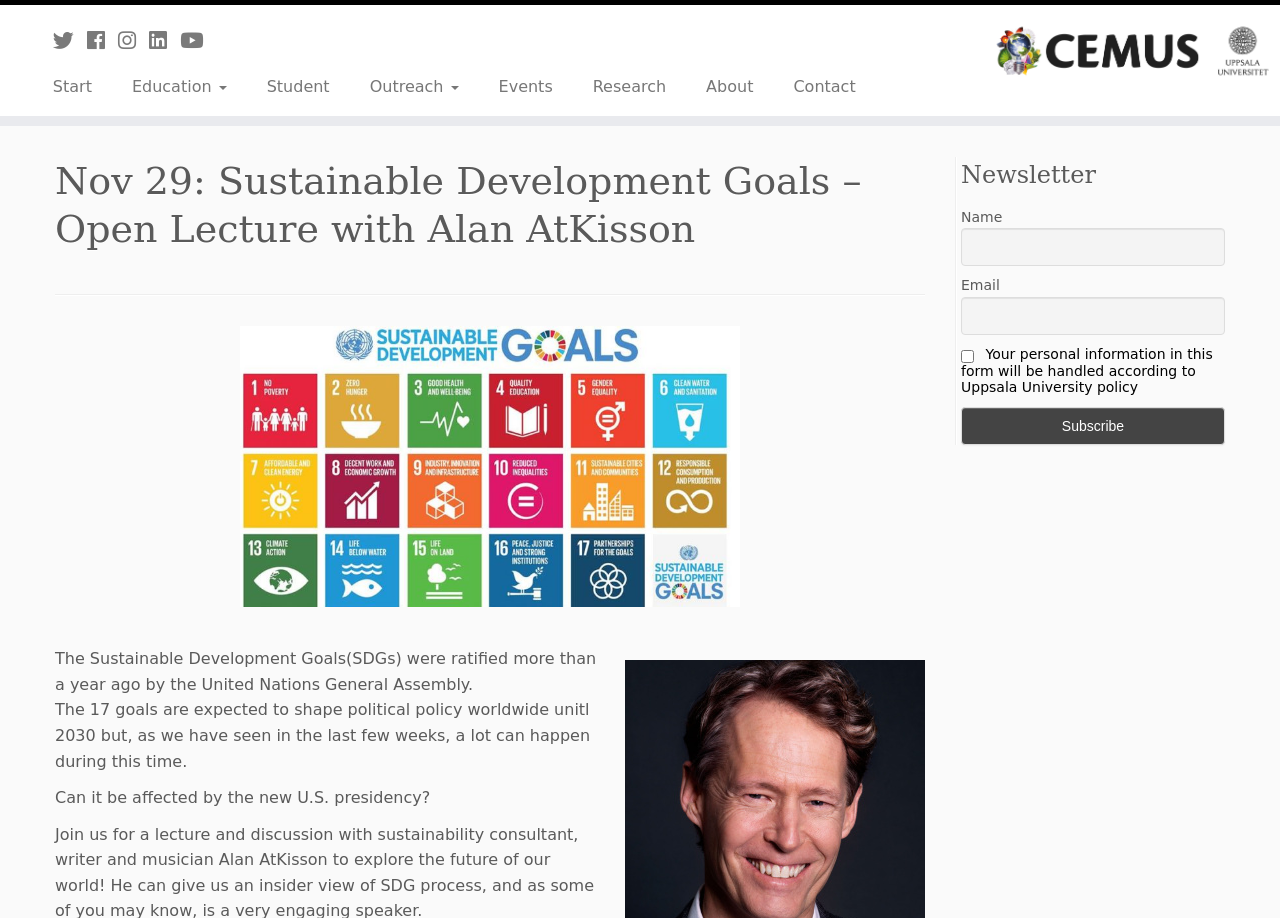Respond with a single word or phrase to the following question: How many textboxes are available in the newsletter section?

2